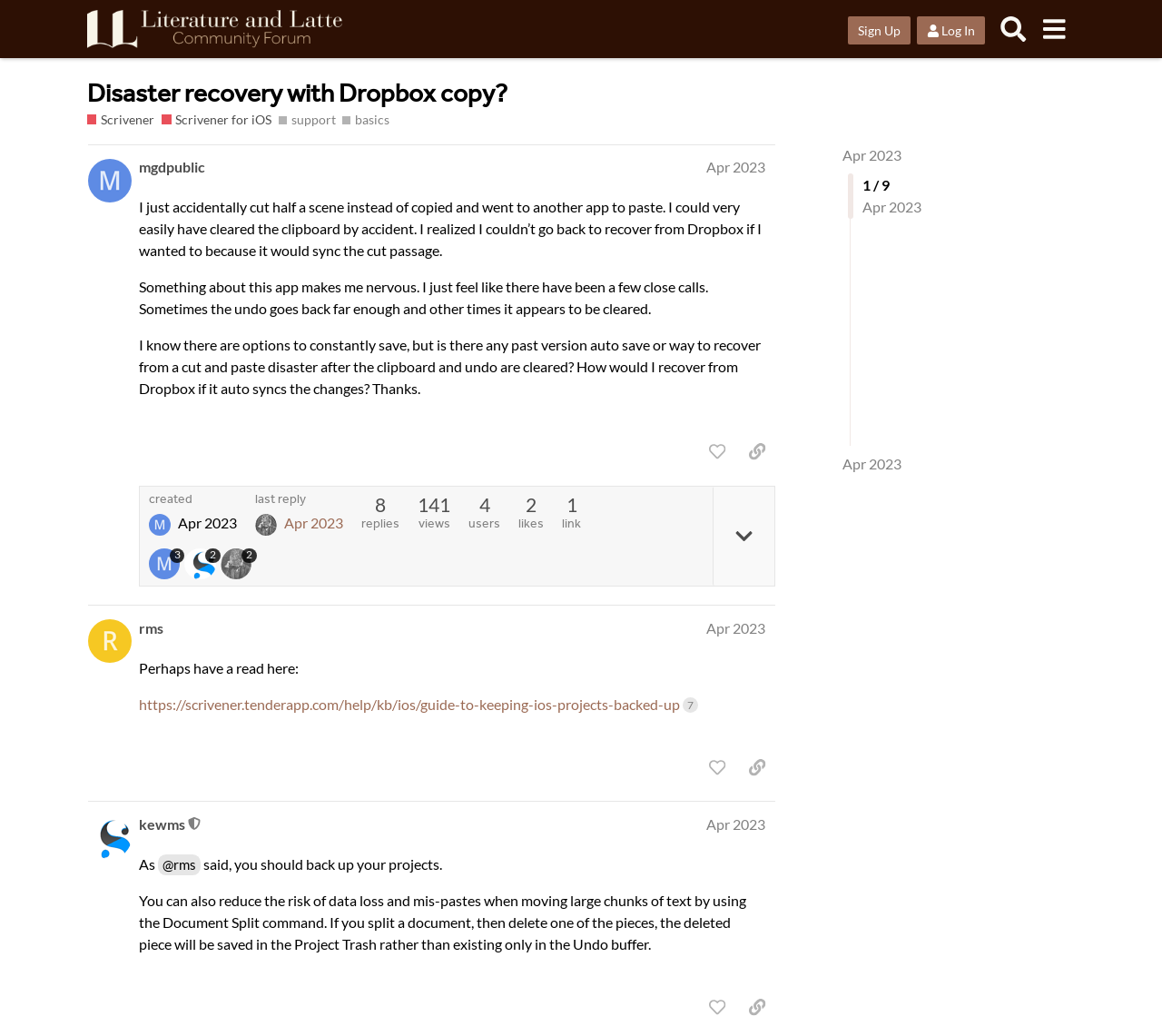Please answer the following question using a single word or phrase: 
How many replies are there in the first post?

141